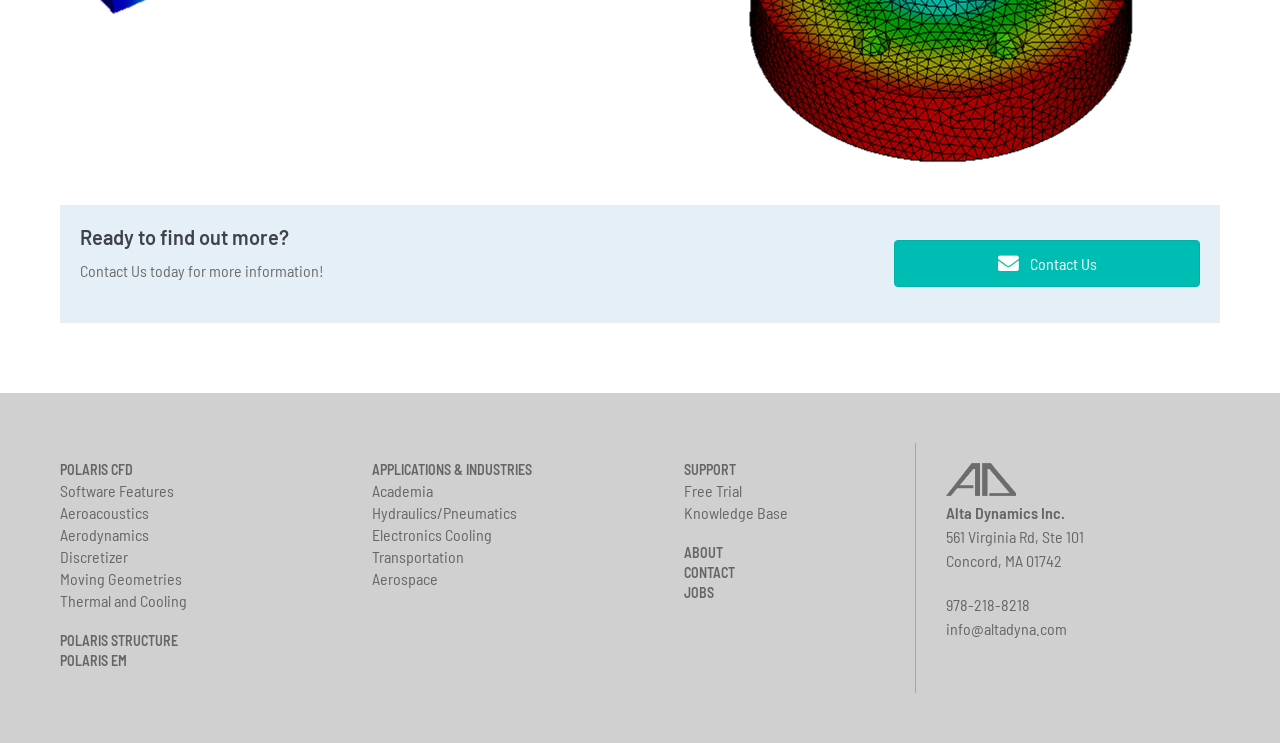From the webpage screenshot, identify the region described by Terms of Service. Provide the bounding box coordinates as (top-left x, top-left y, bottom-right x, bottom-right y), with each value being a floating point number between 0 and 1.

None